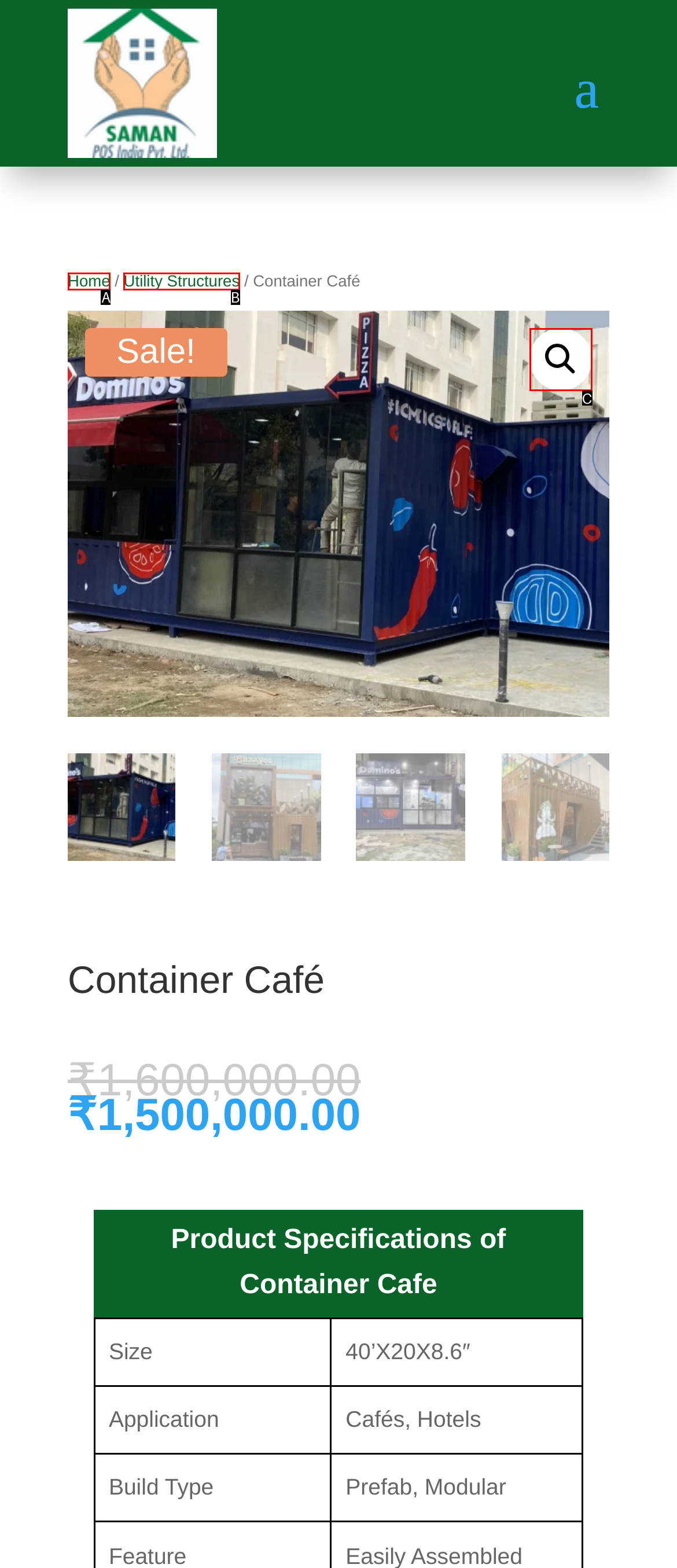Select the letter that corresponds to this element description: Utility Structures
Answer with the letter of the correct option directly.

B